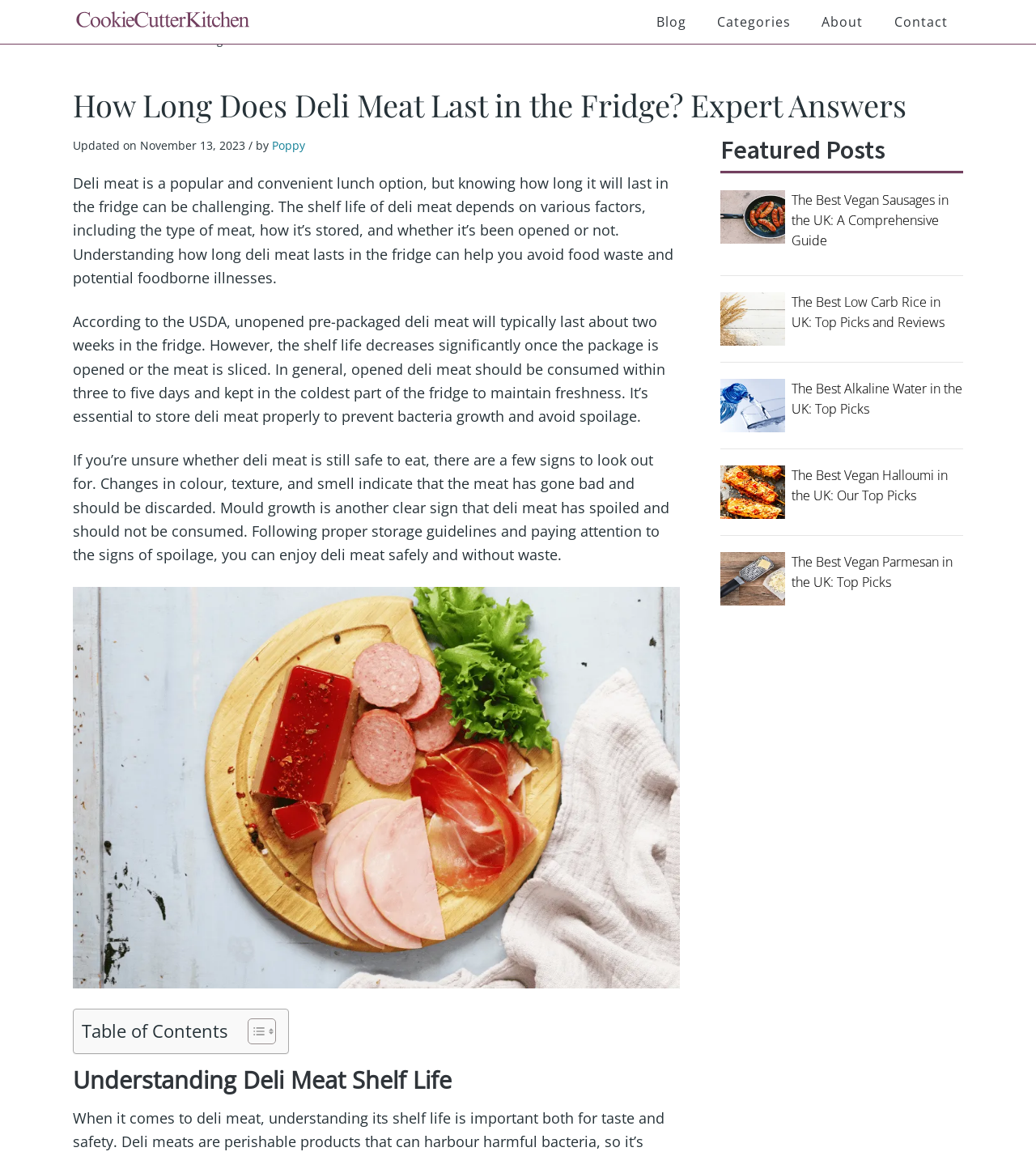Please indicate the bounding box coordinates of the element's region to be clicked to achieve the instruction: "Read the article 'The Best Vegan Sausages in the UK: A Comprehensive Guide'". Provide the coordinates as four float numbers between 0 and 1, i.e., [left, top, right, bottom].

[0.695, 0.15, 0.93, 0.238]